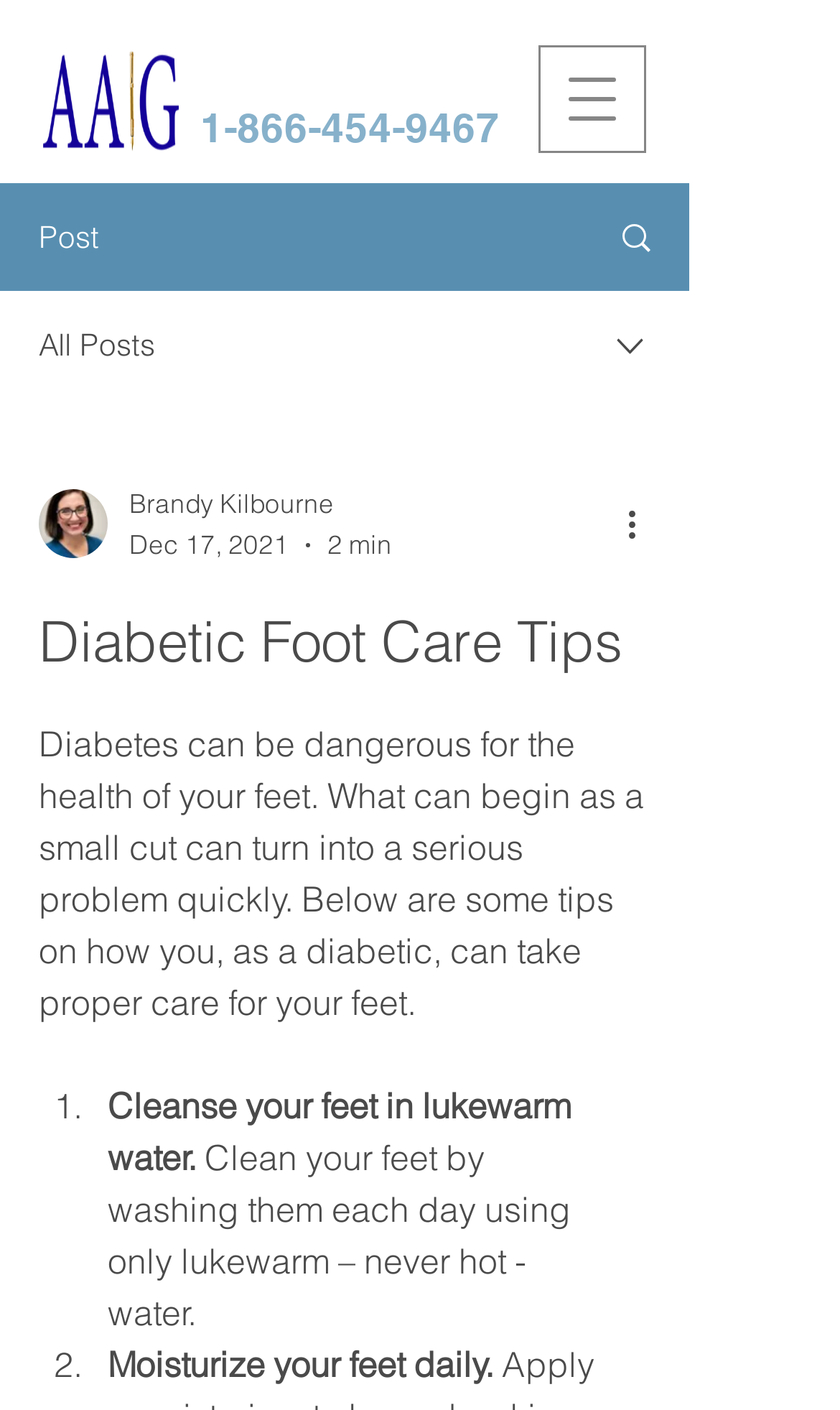How long does it take to read the article?
Please provide a comprehensive answer based on the details in the screenshot.

I found this information by looking at the generic element with the text '2 min' which is located below the author's name and date.